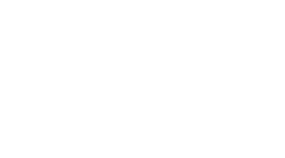What is the context of the image?
Answer the question in as much detail as possible.

The image is described as showcasing a detailed representation related to the Mazda MX-30 in the context of automotive reviews, indicating that the image is part of a review or article about the vehicle.